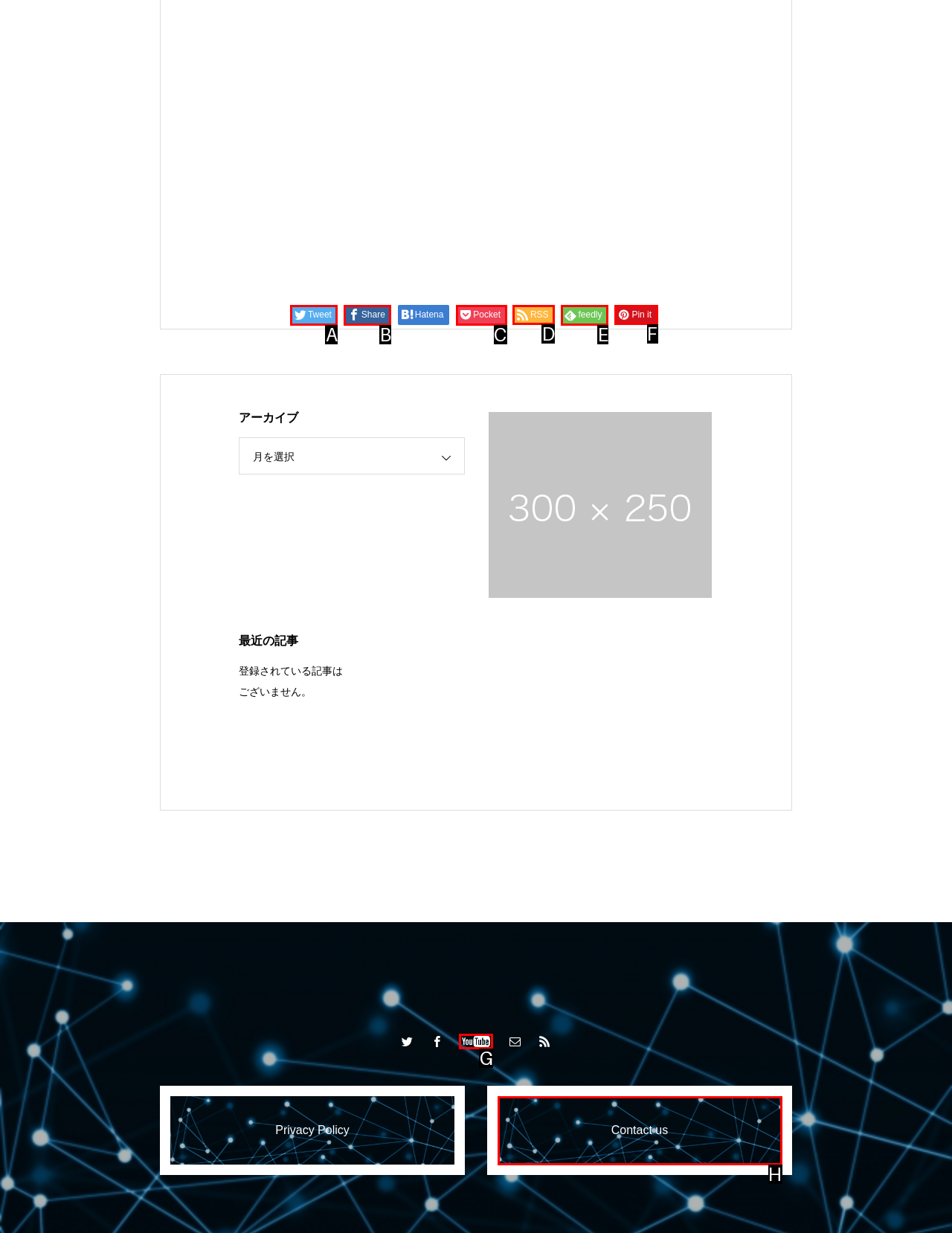Match the description: Service Areas to the appropriate HTML element. Respond with the letter of your selected option.

None